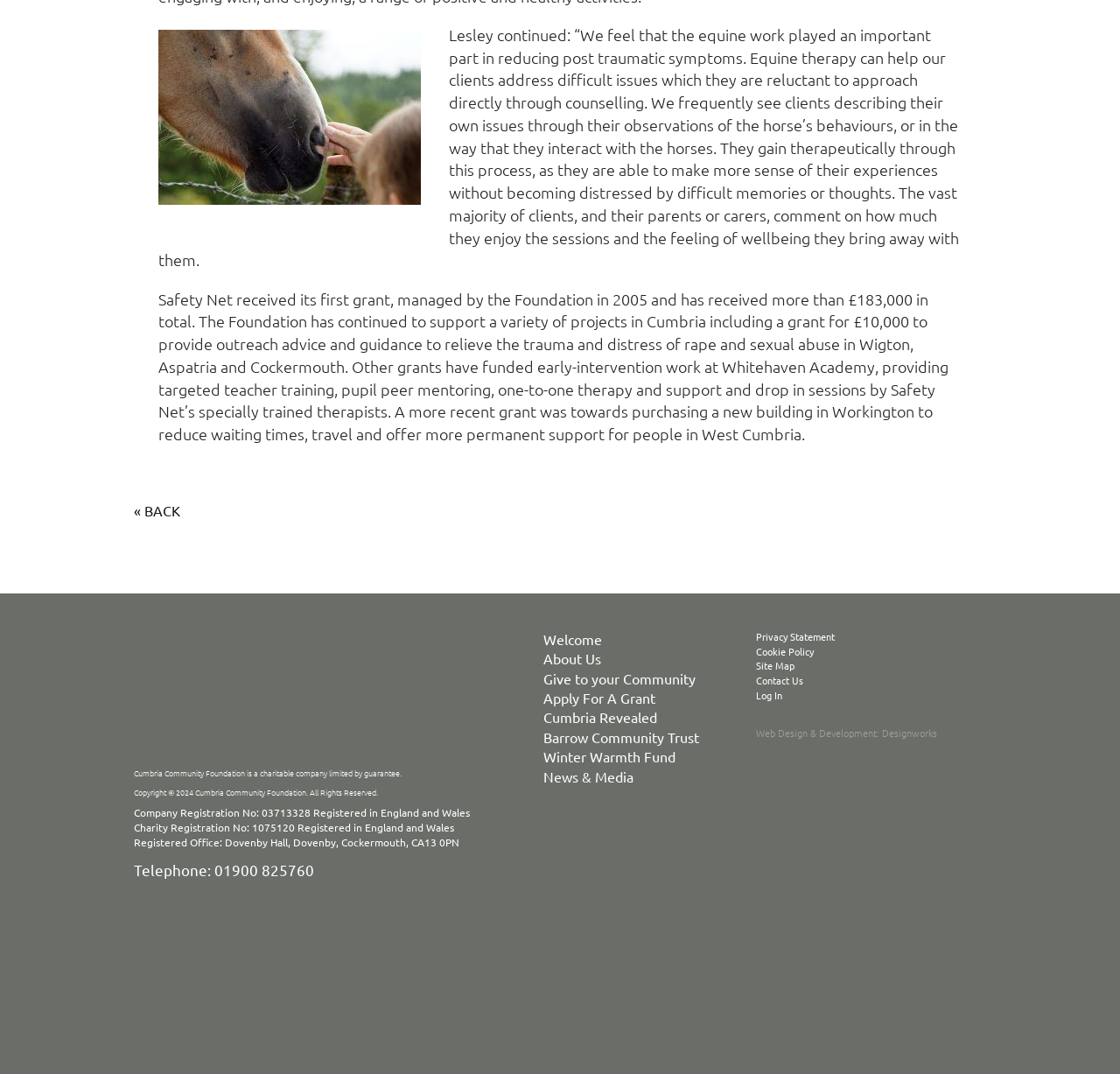Find the bounding box coordinates of the element to click in order to complete the given instruction: "Click the 'Welcome' link."

[0.485, 0.587, 0.537, 0.603]